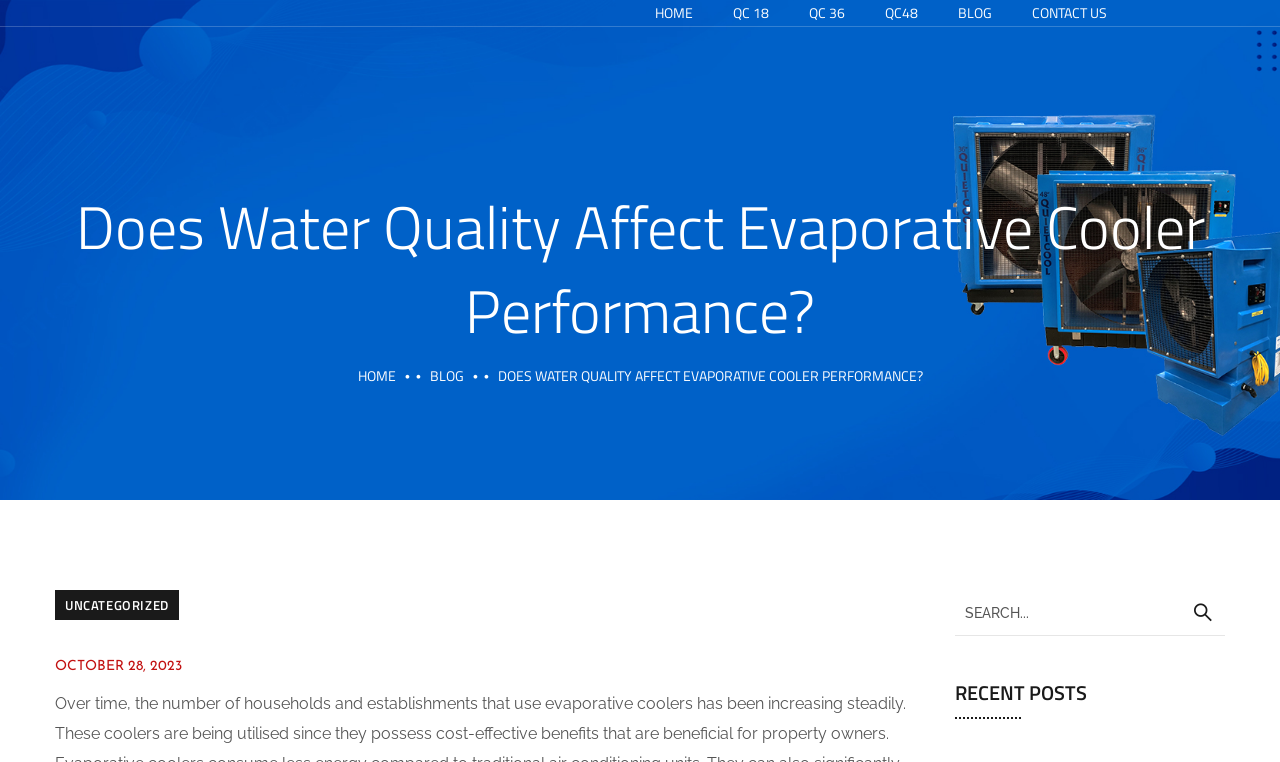Determine the bounding box coordinates for the clickable element required to fulfill the instruction: "contact us". Provide the coordinates as four float numbers between 0 and 1, i.e., [left, top, right, bottom].

[0.806, 0.0, 0.865, 0.034]